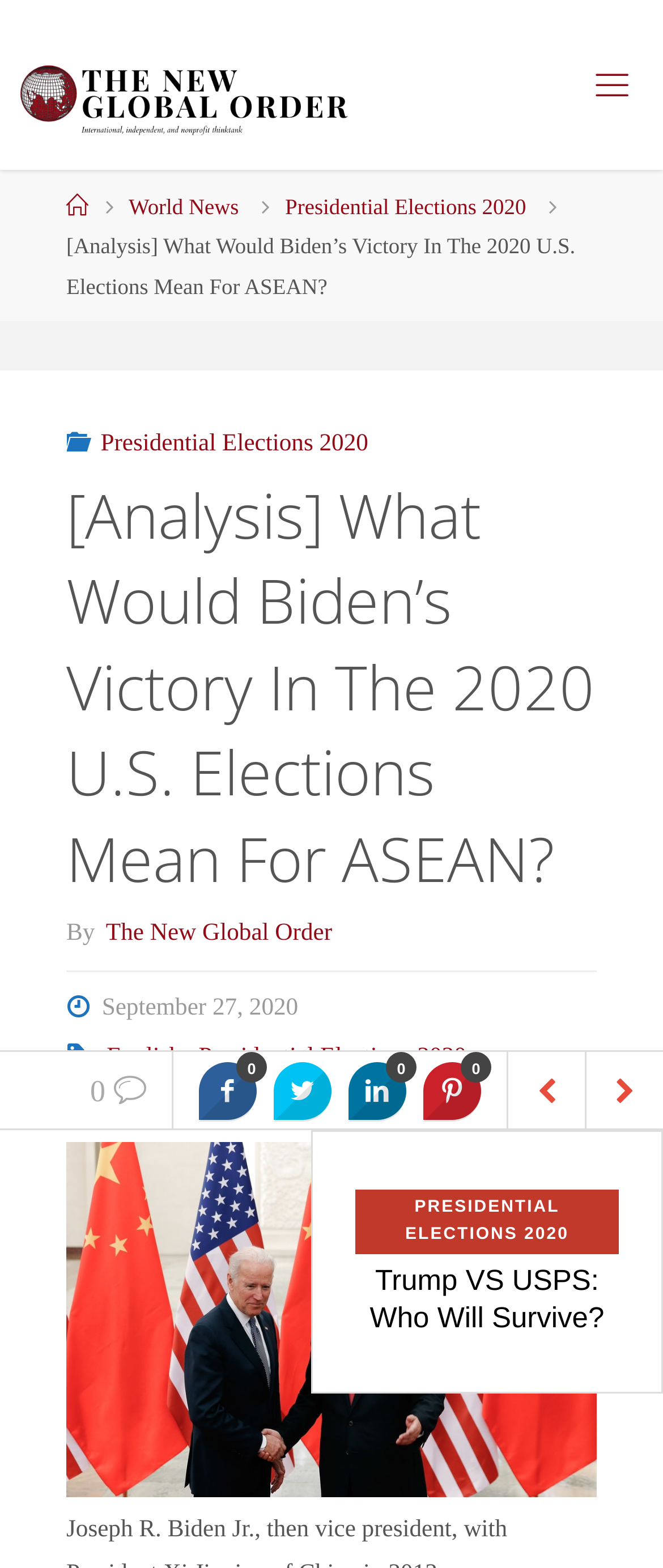Using the elements shown in the image, answer the question comprehensively: What is the title of the article?

I found the title of the article by looking at the StaticText element with the bounding box coordinates [0.1, 0.149, 0.868, 0.19] which contains the text '[Analysis] What Would Biden’s Victory In The 2020 U.S. Elections Mean For ASEAN?'. This text is likely to be the title of the article.